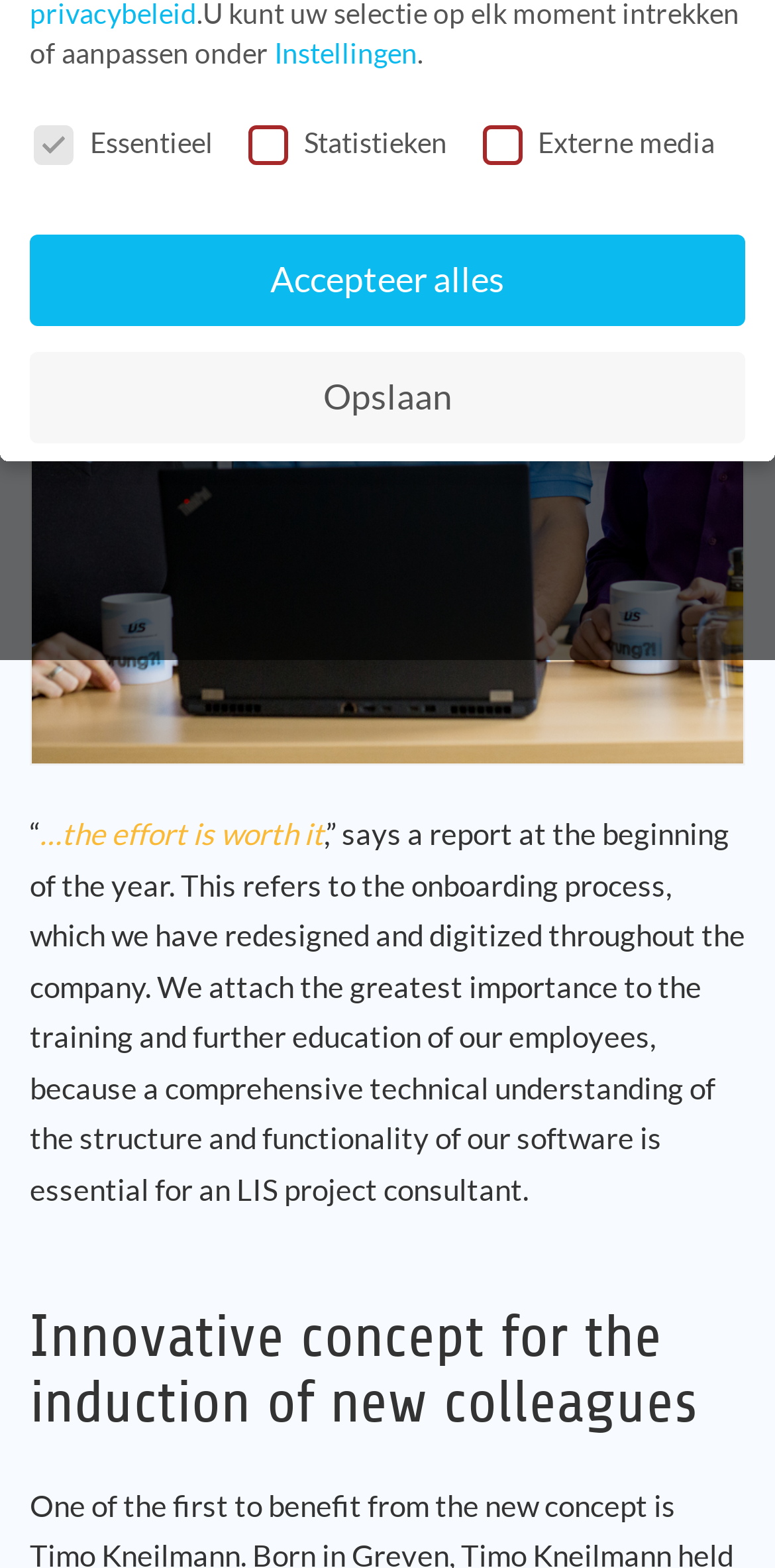Bounding box coordinates should be in the format (top-left x, top-left y, bottom-right x, bottom-right y) and all values should be floating point numbers between 0 and 1. Determine the bounding box coordinate for the UI element described as: parent_node: Statistieken name="cookieGroup[]" value="statistics"

[0.577, 0.079, 0.61, 0.096]